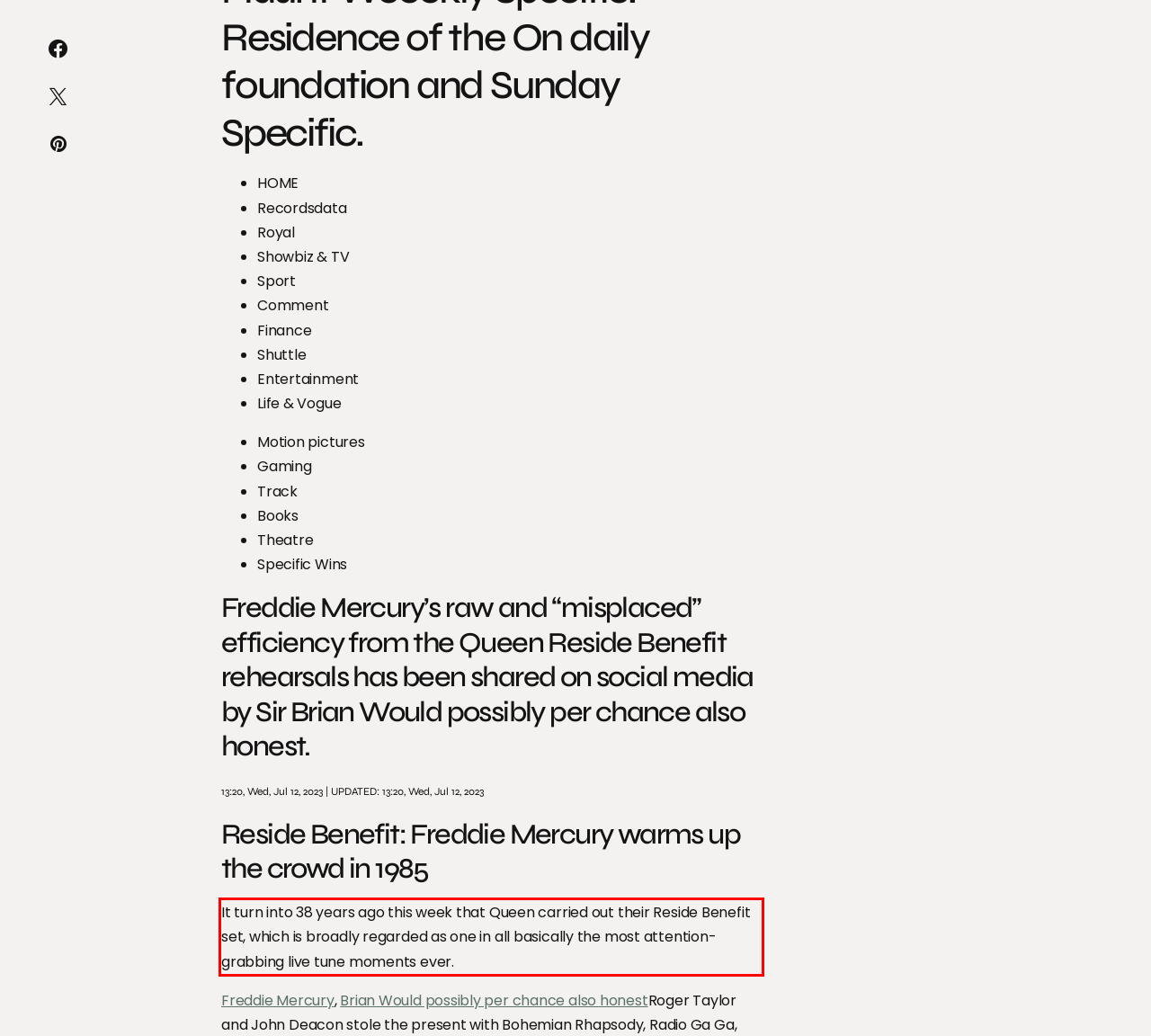You are provided with a screenshot of a webpage containing a red bounding box. Please extract the text enclosed by this red bounding box.

It turn into 38 years ago this week that Queen carried out their Reside Benefit set, which is broadly regarded as one in all basically the most attention-grabbing live tune moments ever.